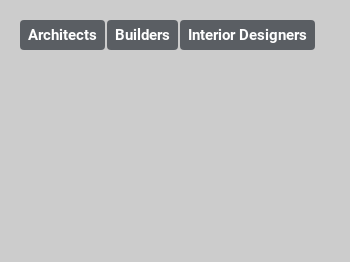Provide a one-word or brief phrase answer to the question:
What is the focus of the user-friendly interface?

Helping potential homeowners